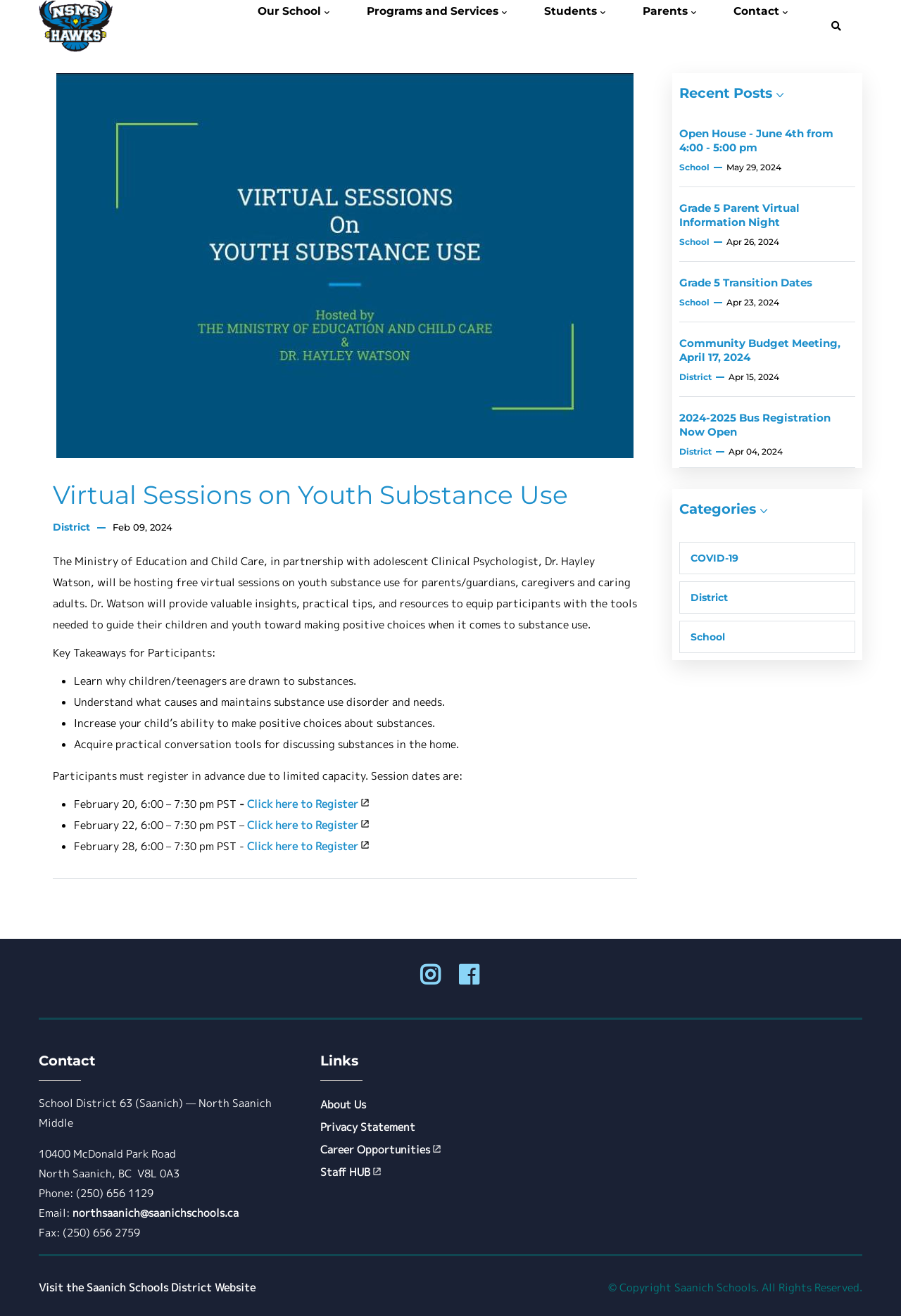Kindly determine the bounding box coordinates for the clickable area to achieve the given instruction: "View recent posts".

[0.754, 0.065, 0.949, 0.096]